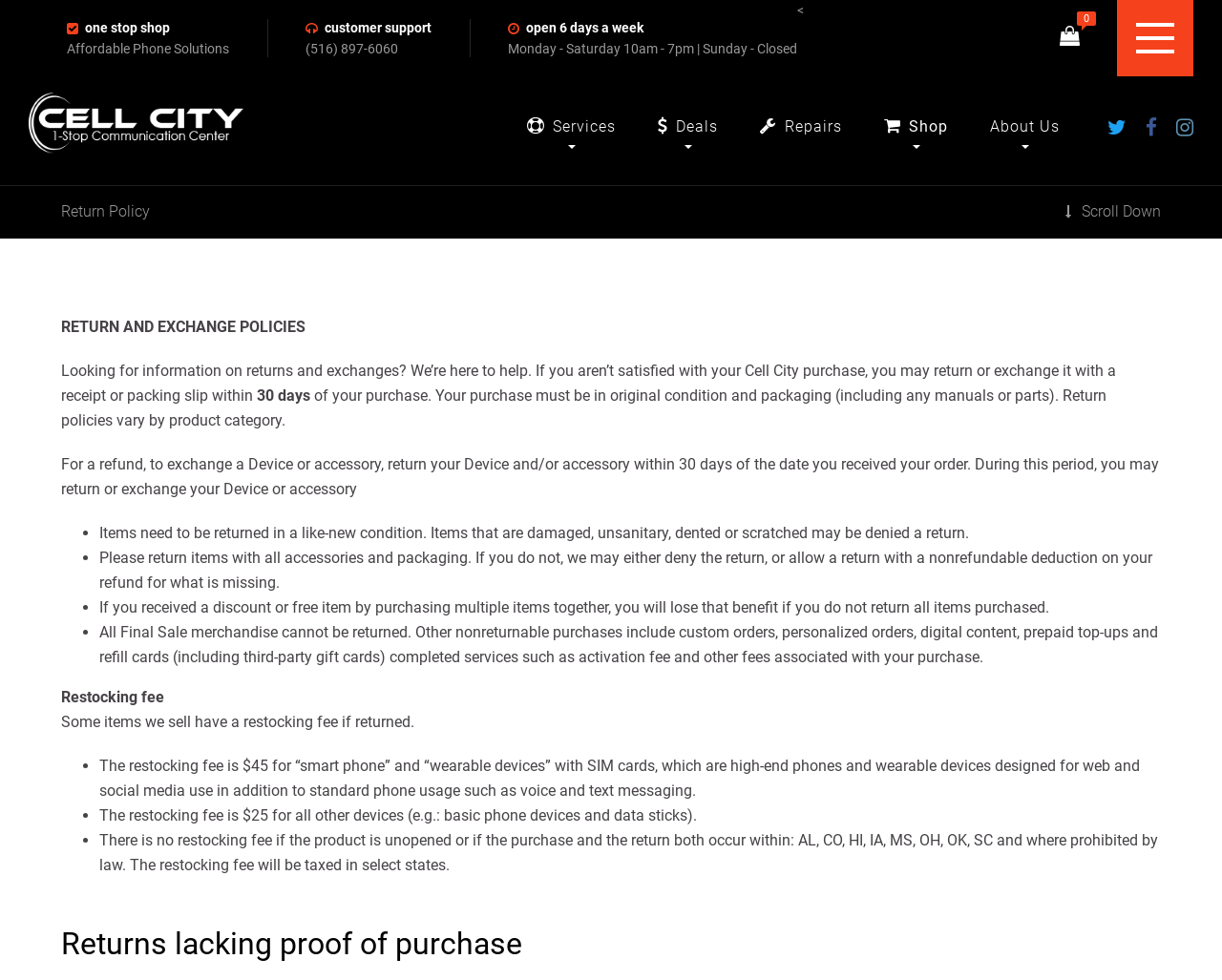Could you highlight the region that needs to be clicked to execute the instruction: "Call customer support"?

[0.266, 0.02, 0.353, 0.036]